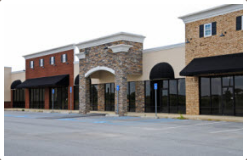What is the likely purpose of the image?
With the help of the image, please provide a detailed response to the question.

The caption suggests that the image is likely representative of the property inspection services provided by JMark Inspections, which include thorough evaluations for commercial properties to ensure they meet market standards and safety regulations.